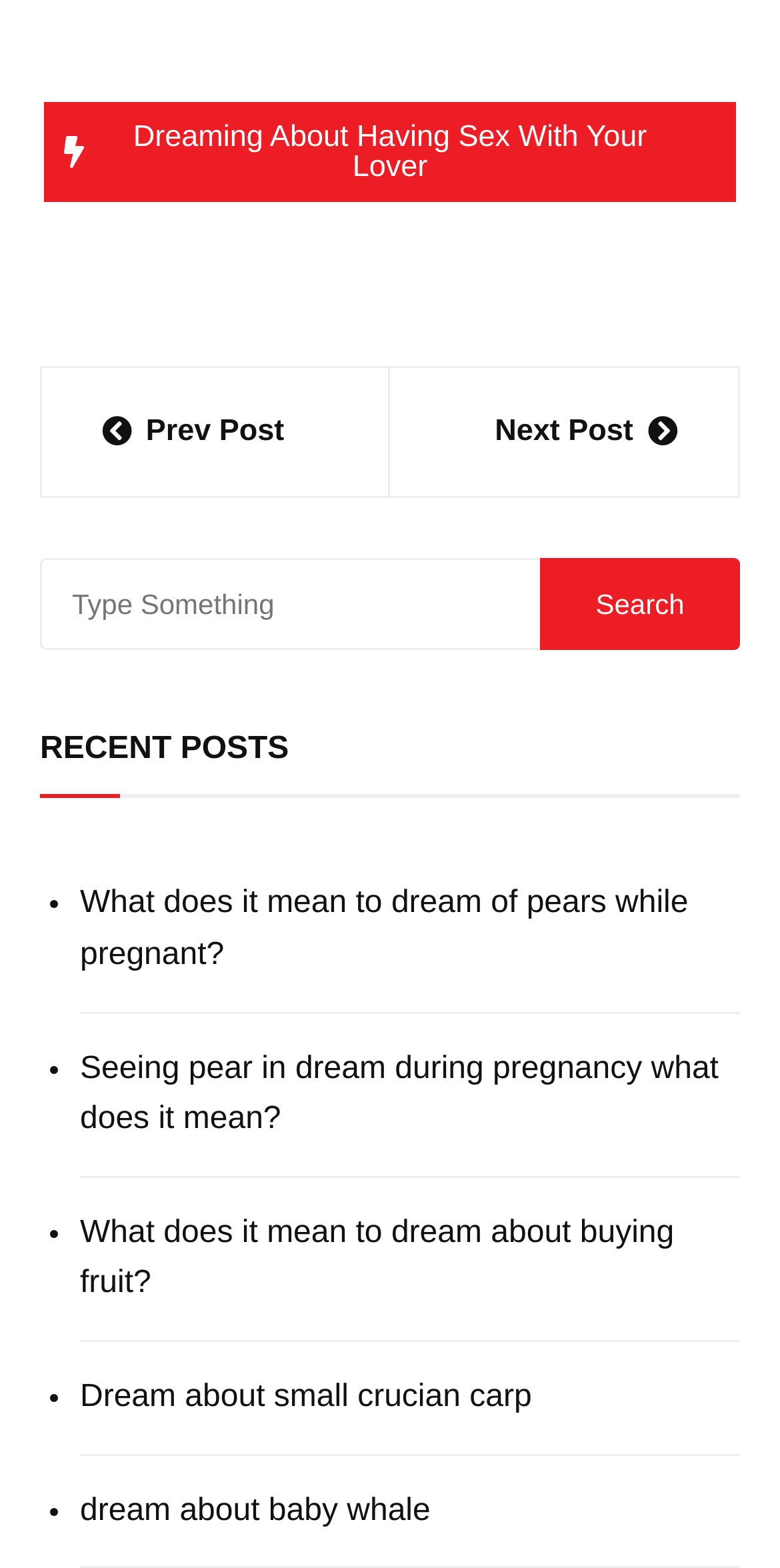Locate the bounding box of the UI element defined by this description: "value="Search"". The coordinates should be given as four float numbers between 0 and 1, formatted as [left, top, right, bottom].

[0.692, 0.356, 0.949, 0.415]